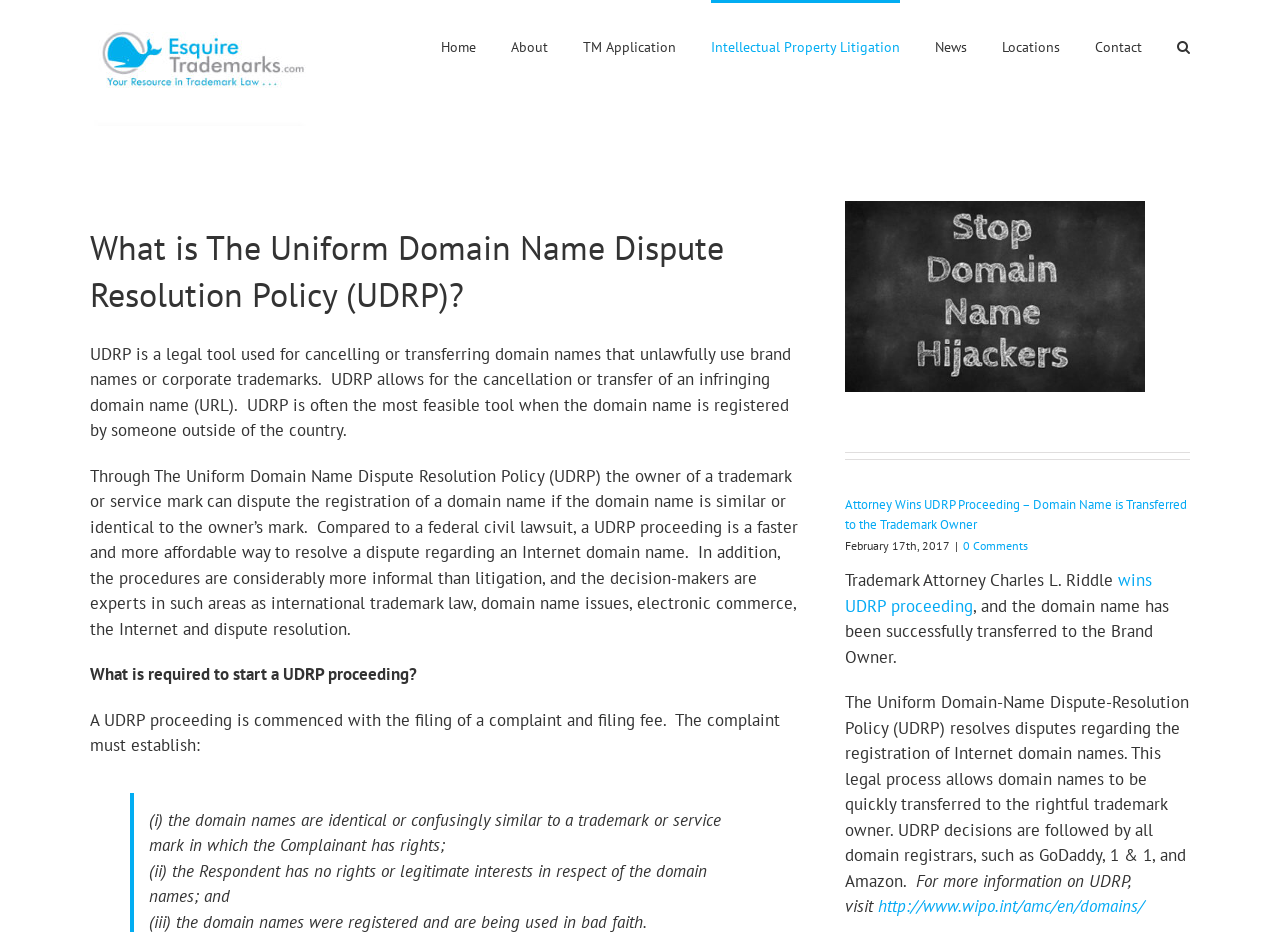Provide a brief response in the form of a single word or phrase:
What is required to start a UDRP proceeding?

Filing a complaint and fee